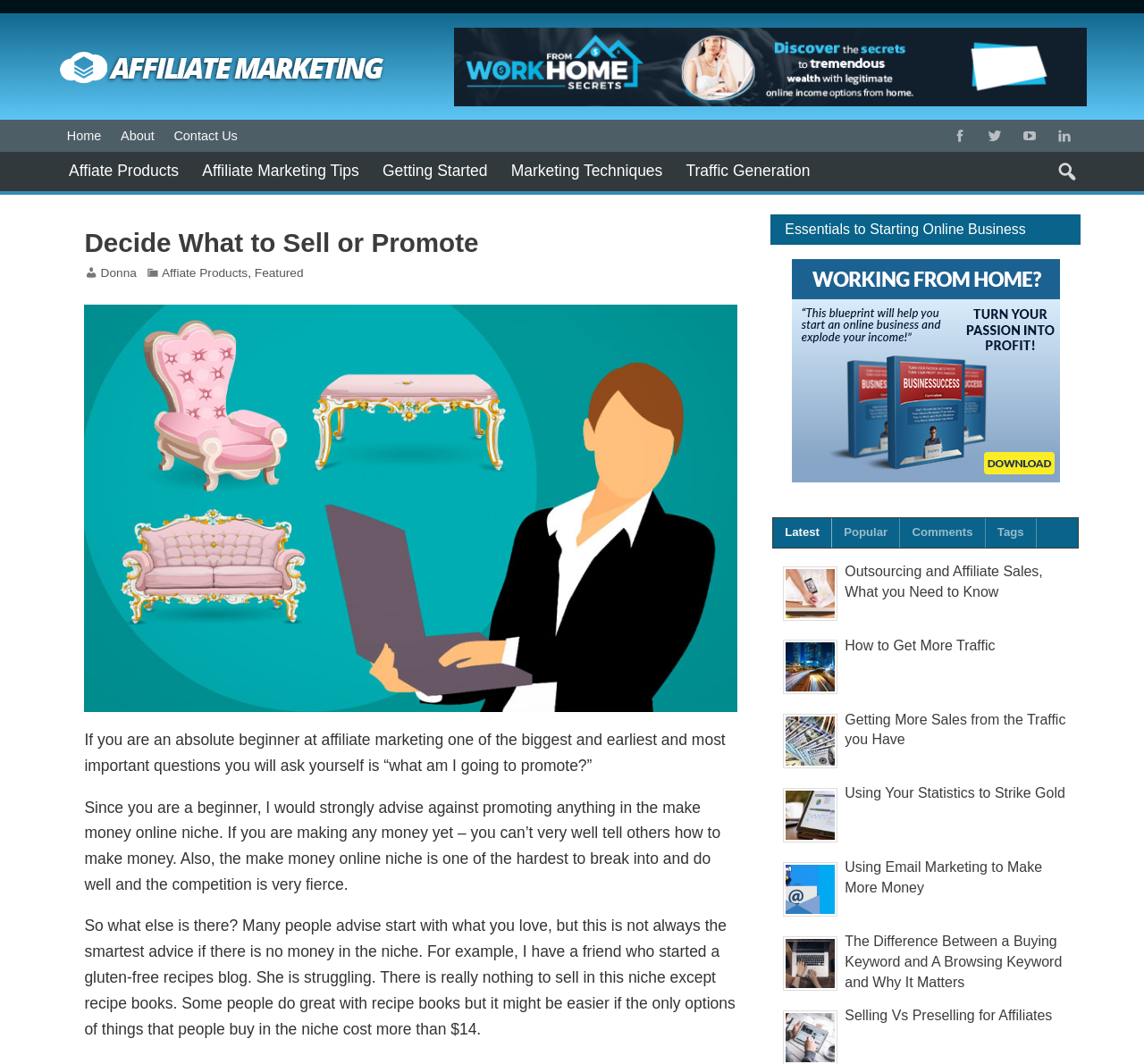Locate the bounding box of the UI element with the following description: "Affiliate Marketing Tips".

[0.167, 0.143, 0.324, 0.179]